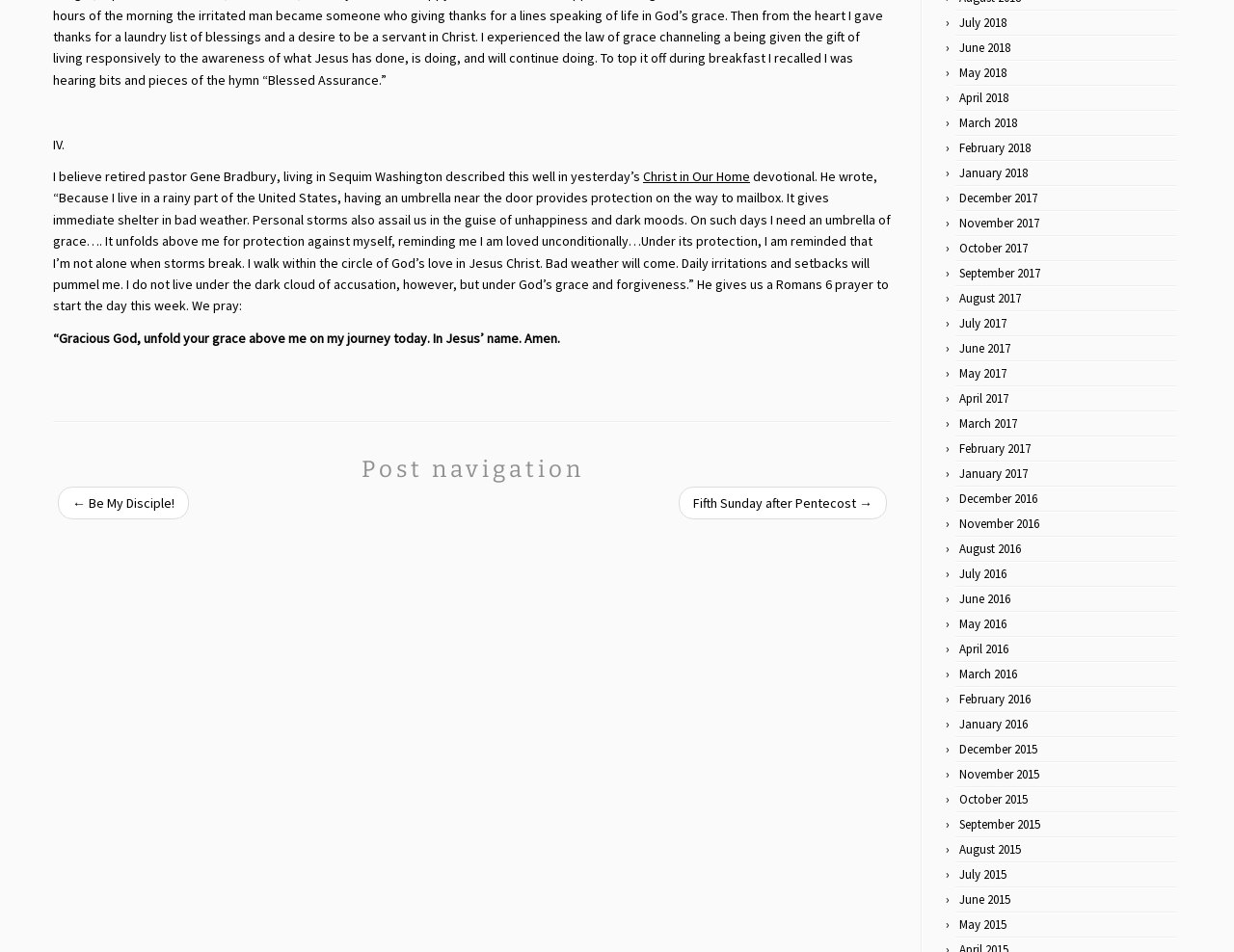Please specify the coordinates of the bounding box for the element that should be clicked to carry out this instruction: "Click on the 'Previous article' link". The coordinates must be four float numbers between 0 and 1, formatted as [left, top, right, bottom].

None